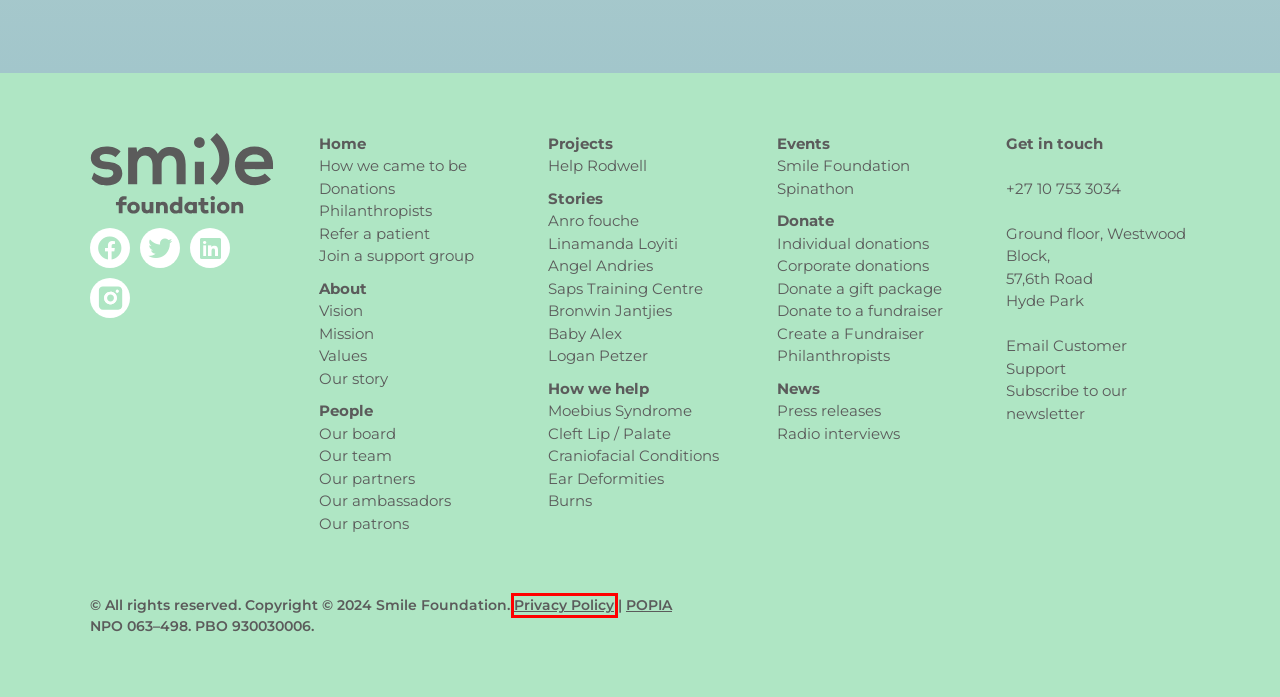You have a screenshot of a webpage with a red rectangle bounding box around a UI element. Choose the best description that matches the new page after clicking the element within the bounding box. The candidate descriptions are:
A. Events - Smile Foundation
B. Donate a gift package - Smile Foundation
C. Privacy Policy - Smile Foundation
D. Logan Petzer - Smile Foundation
E. Stories - Smile Foundation
F. Bronwin Jantjies - Smile Foundation
G. How we help - Smile Foundation
H. Our People - Smile Foundation

C